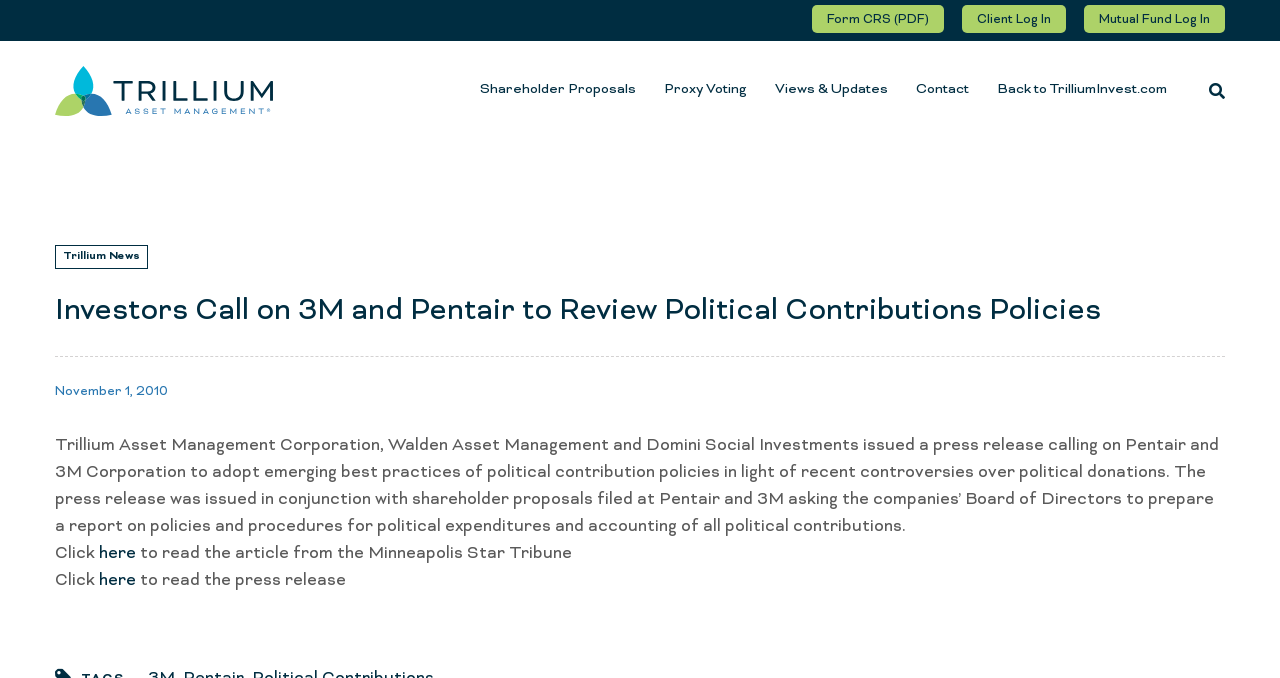Articulate a detailed summary of the webpage's content and design.

The webpage is about a news article from Trillium Asset Management, with a focus on investors calling on 3M and Pentair to review their political contributions policies. 

At the top of the page, there are several links, including "Form CRS (PDF)", "Client Log In", "Mutual Fund Log In", and "Trillium Asset Management", which is accompanied by an image of the company's logo. 

Below these links, there are more links, including "Shareholder Proposals", "Proxy Voting", "Views & Updates", "Contact", and "Back to TrilliumInvest.com". 

On the left side of the page, there is a link to "Trillium News" and a heading that summarizes the article's title. 

The main content of the article is located in the middle of the page, with a date "November 1, 2010" above the text. The article discusses Trillium Asset Management, Walden Asset Management, and Domini Social Investments calling on Pentair and 3M Corporation to adopt emerging best practices of political contribution policies. 

There are two links within the article, one to read an article from the Minneapolis Star Tribune and another to read the press release.